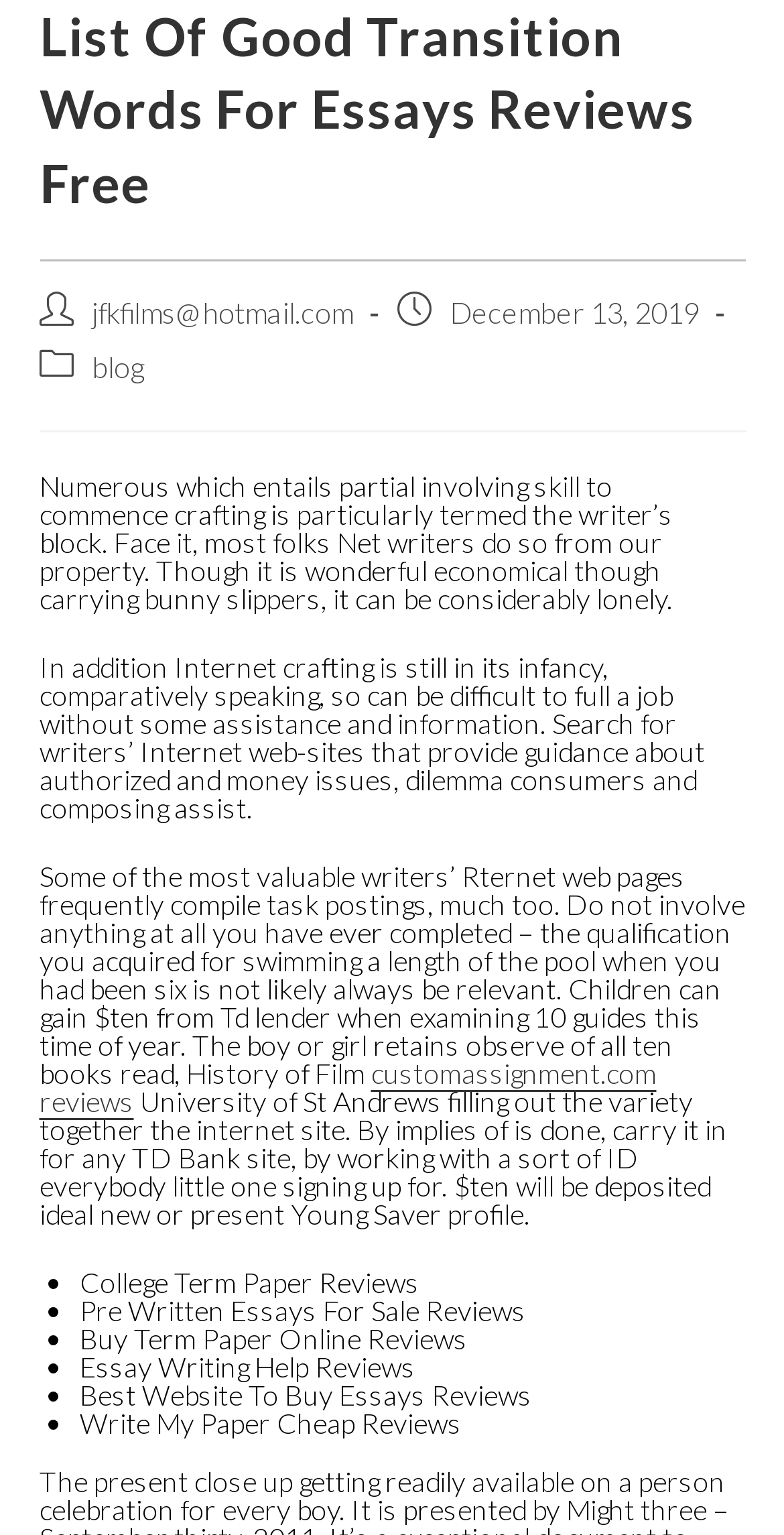Highlight the bounding box of the UI element that corresponds to this description: "customassignment.com reviews".

[0.05, 0.687, 0.837, 0.728]